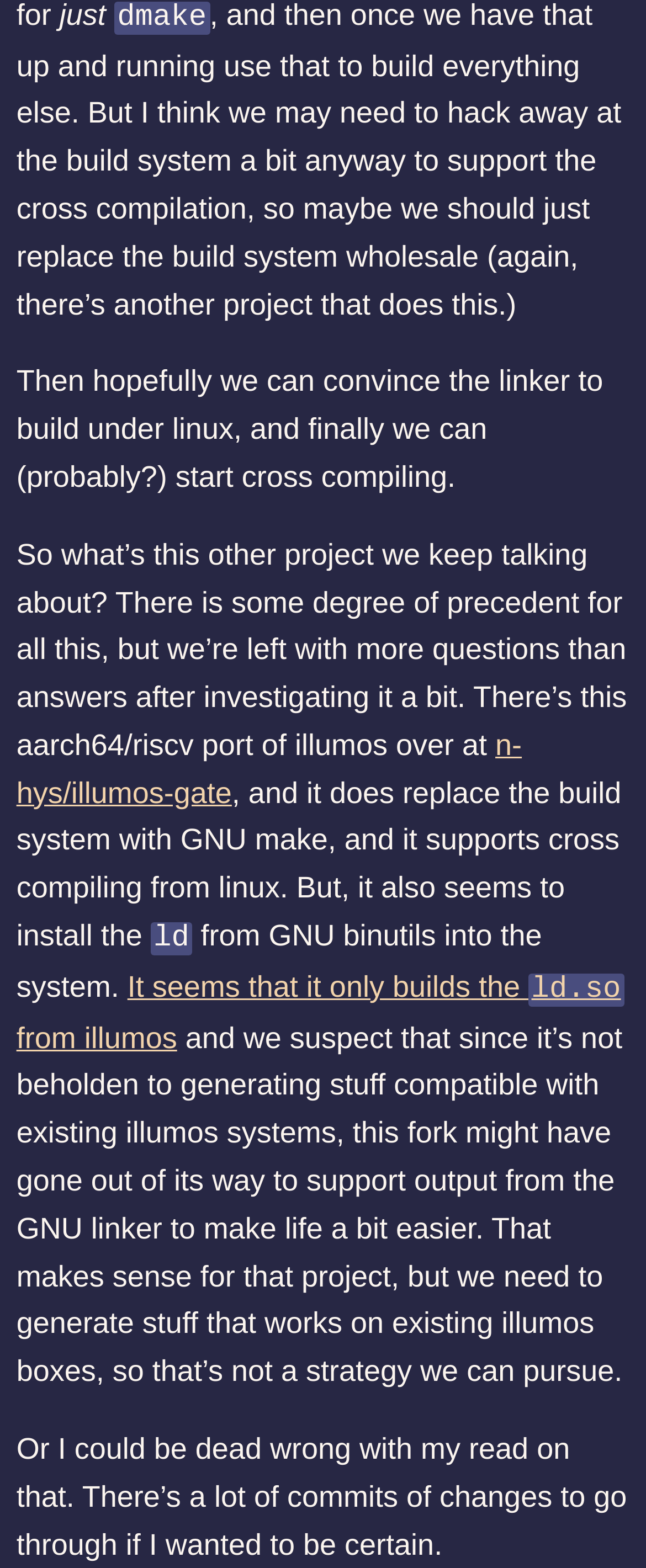What is the author's uncertainty about?
Based on the visual, give a brief answer using one word or a short phrase.

Fork's strategy